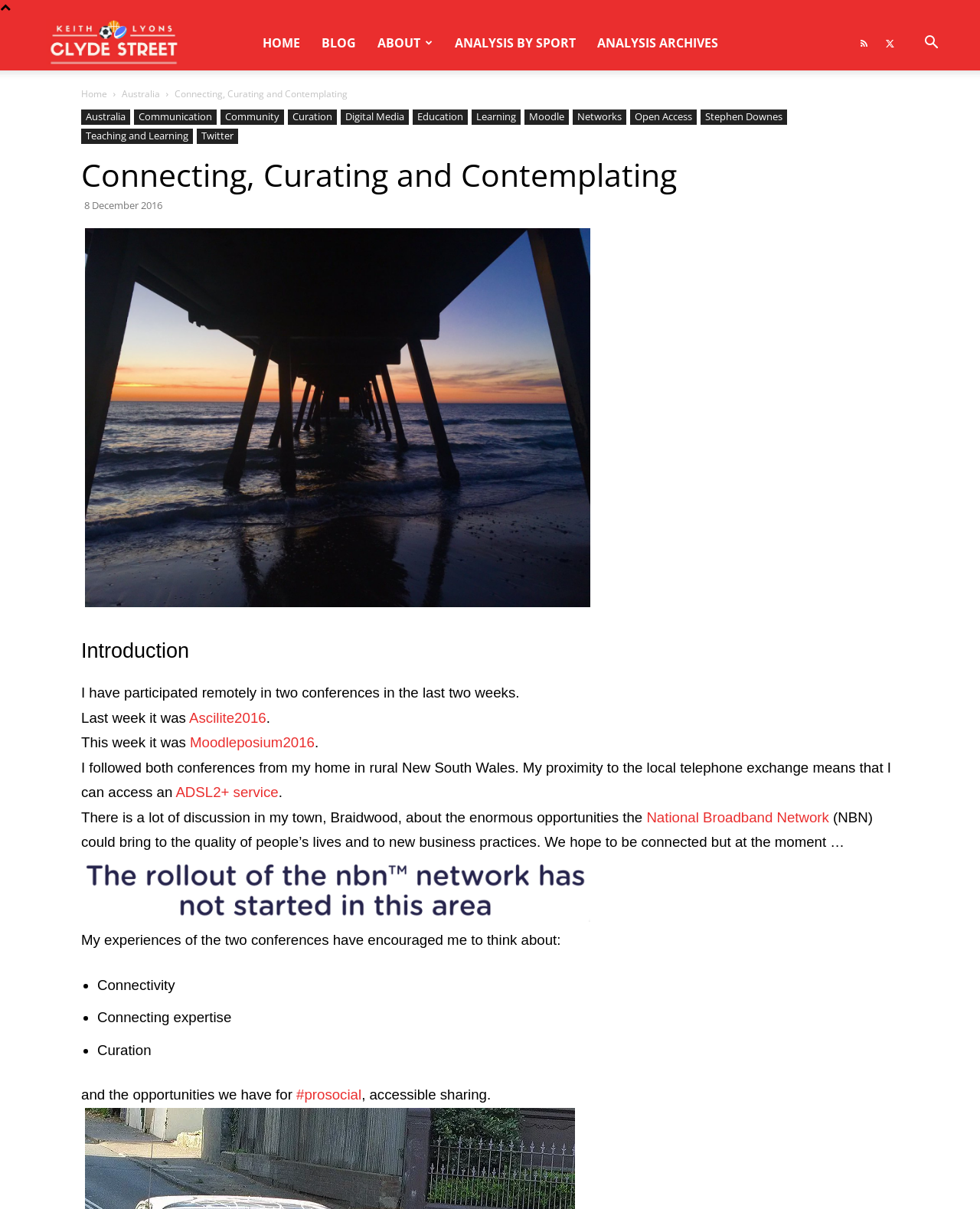Analyze the image and give a detailed response to the question:
What is the name of the author's hometown?

The name of the author's hometown is Braidwood, which is mentioned in the text content of the webpage, specifically in the sentence 'There is a lot of discussion in my town, Braidwood, about the enormous opportunities the National Broadband Network (NBN) could bring...'.